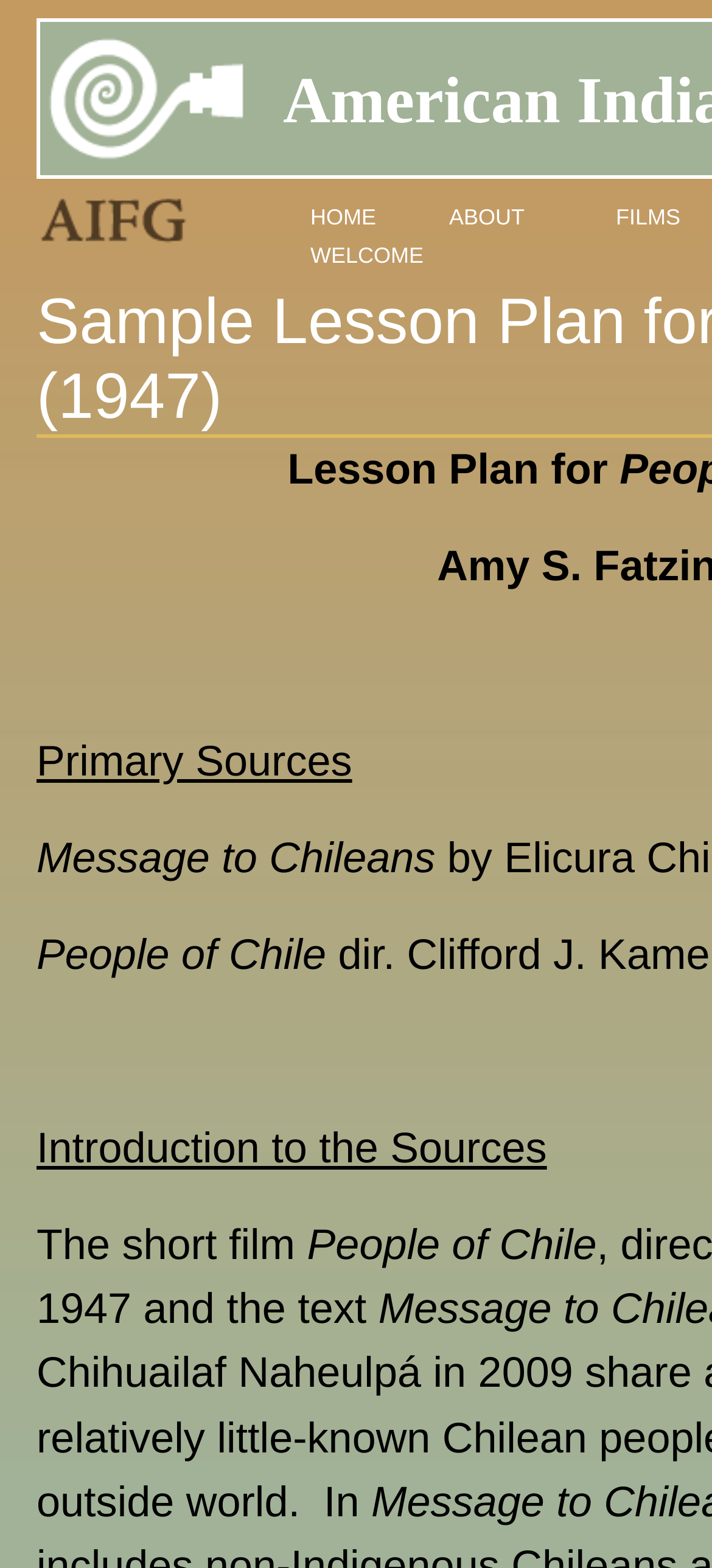Detail the various sections and features present on the webpage.

The webpage is about a sample lesson plan for people of Chile in 1947, related to the American Indian Film Gallery. At the top left corner, there are two links, "Skip to main content" and "Skip to navigation", followed by a "Home" link with an accompanying image. 

On the top right side, there is a navigation menu with links to "HOME", "ABOUT", "FILMS", and "WELCOME". 

Below the navigation menu, there is a section with several paragraphs of text. The first paragraph is titled "Primary Sources", followed by "Message to Chileans", "People of Chile", and "Introduction to the Sources". The last paragraph starts with "The short film" and mentions "People of Chile" again. 

There are no images in the main content area, only text. The layout is simple, with a clear hierarchy of headings and concise text.